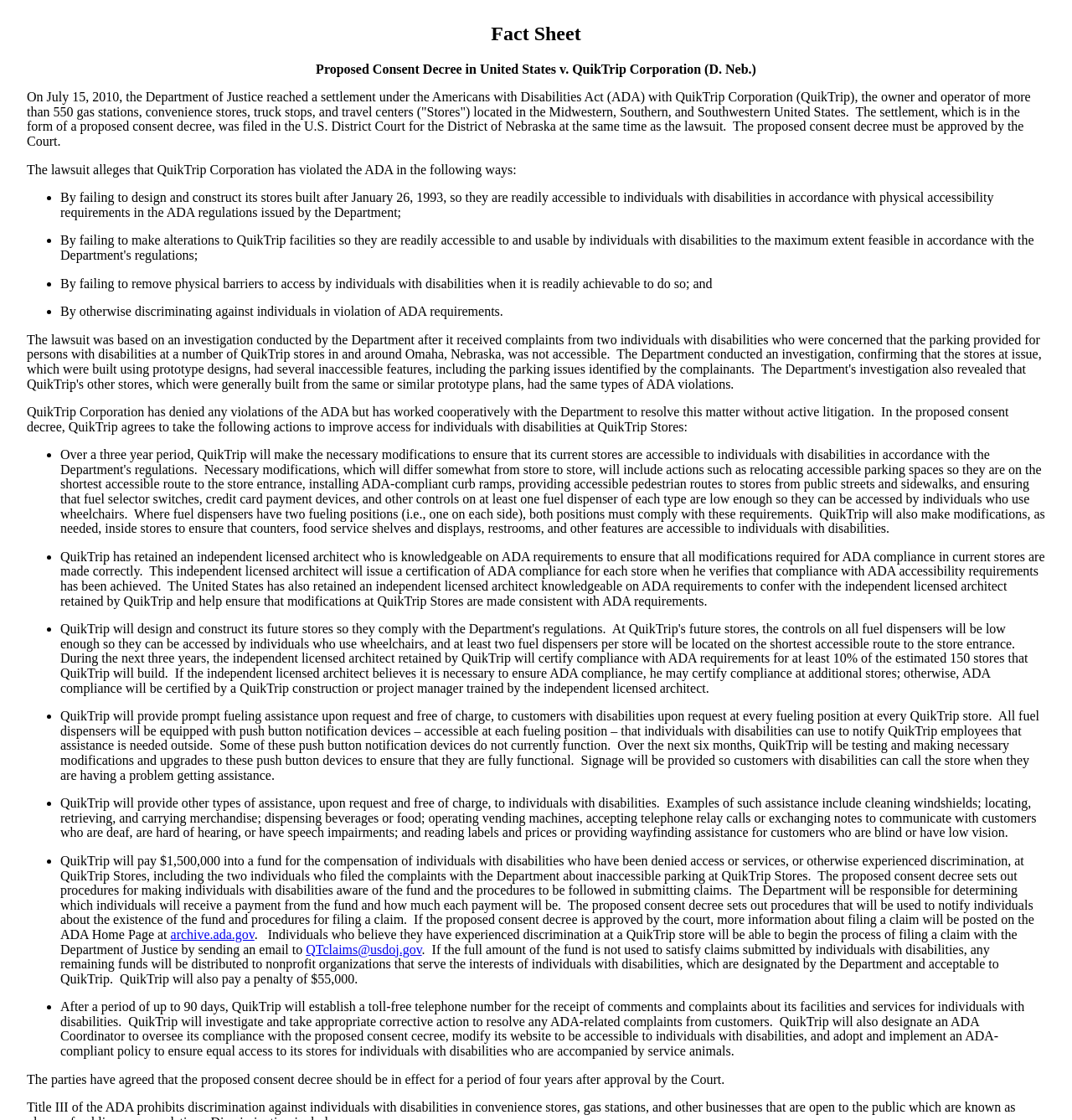What is the role of the ADA Coordinator?
Refer to the image and give a detailed answer to the question.

The ADA Coordinator will oversee QuikTrip's compliance with the proposed consent decree, modify its website to be accessible to individuals with disabilities, and adopt and implement an ADA-compliant policy to ensure equal access to its stores for individuals with disabilities who are accompanied by service animals.